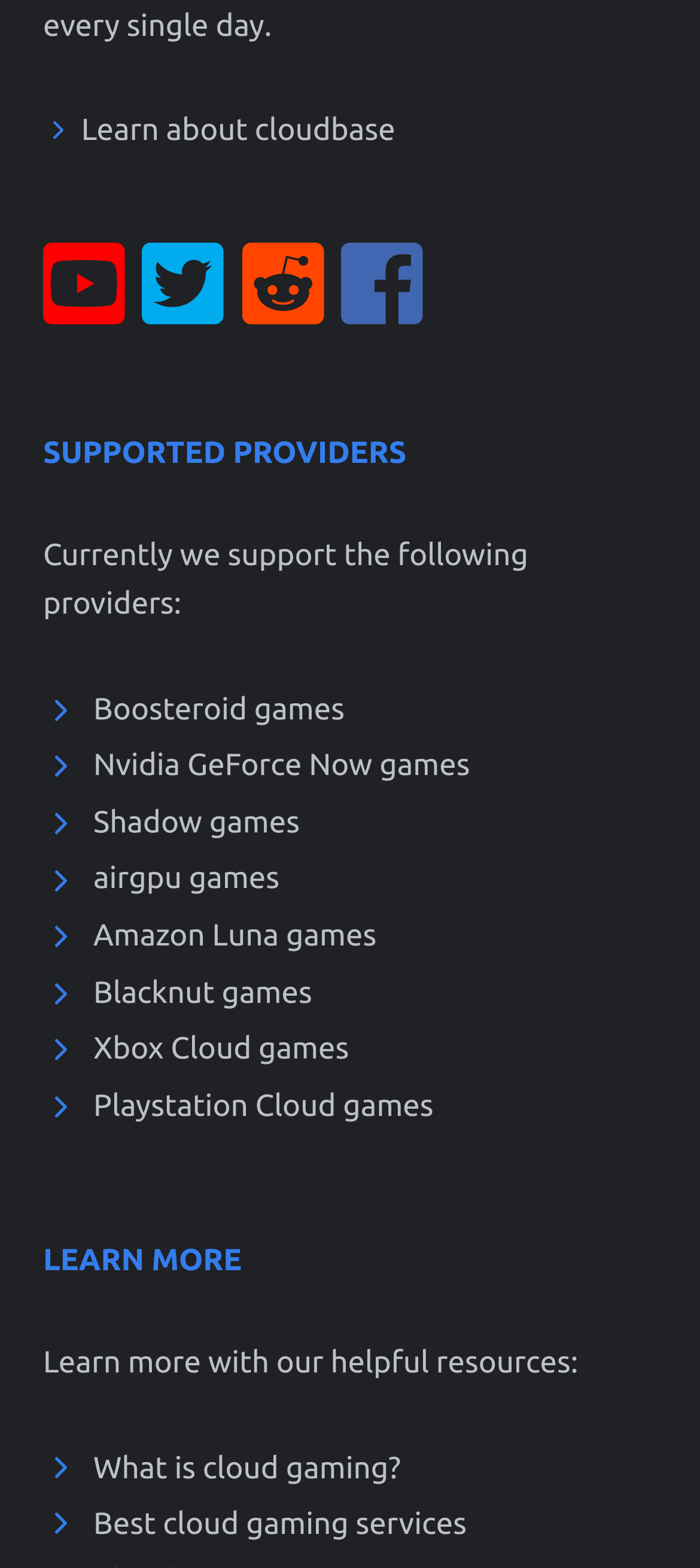Examine the image and give a thorough answer to the following question:
How many cloud gaming providers are supported?

I counted the number of links with provider names, such as 'Boosteroid games', 'Nvidia GeForce Now games', etc. There are 8 links in total, indicating that 8 cloud gaming providers are supported.